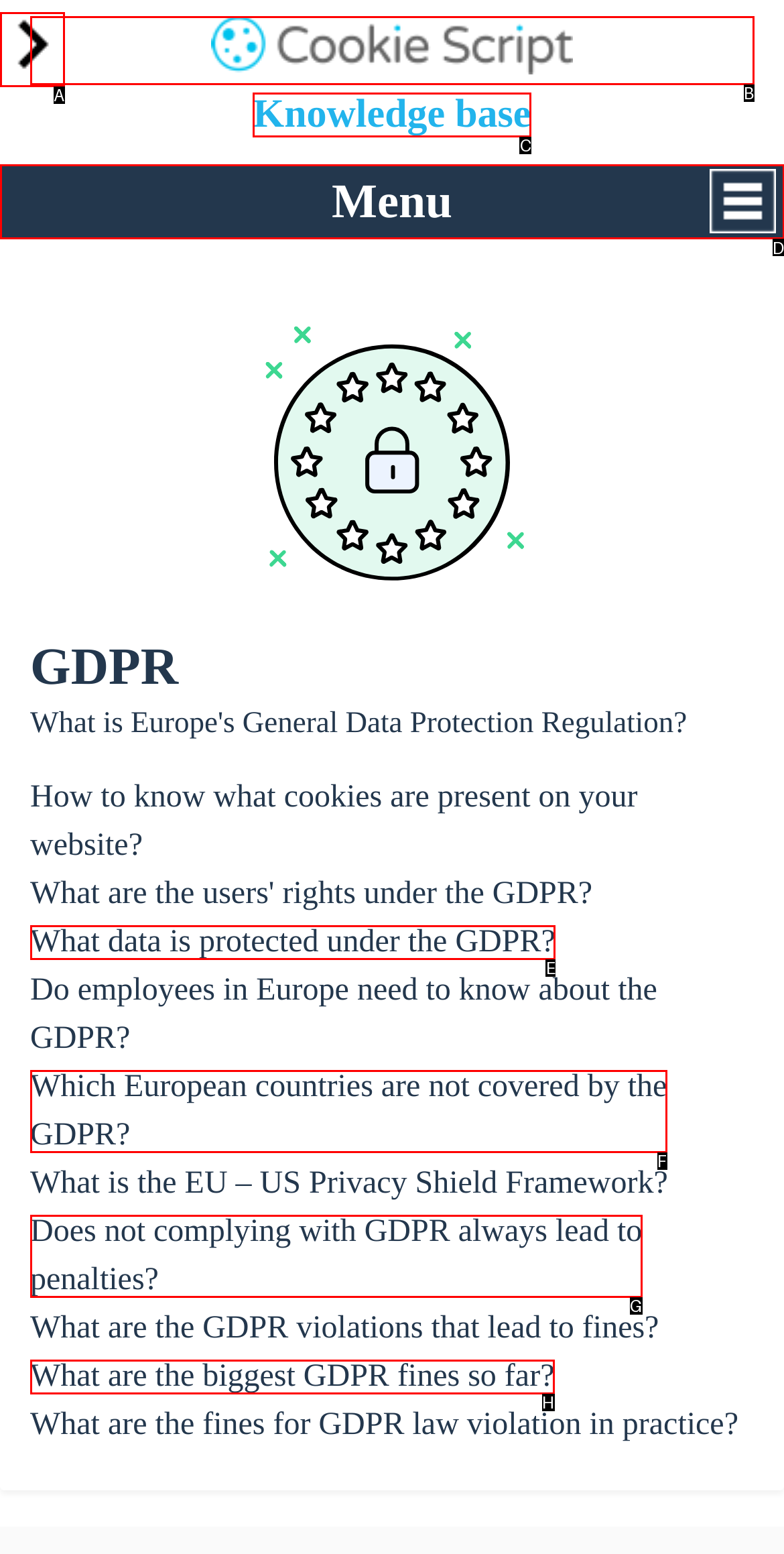Indicate the HTML element that should be clicked to perform the task: Open the Menu Reply with the letter corresponding to the chosen option.

D